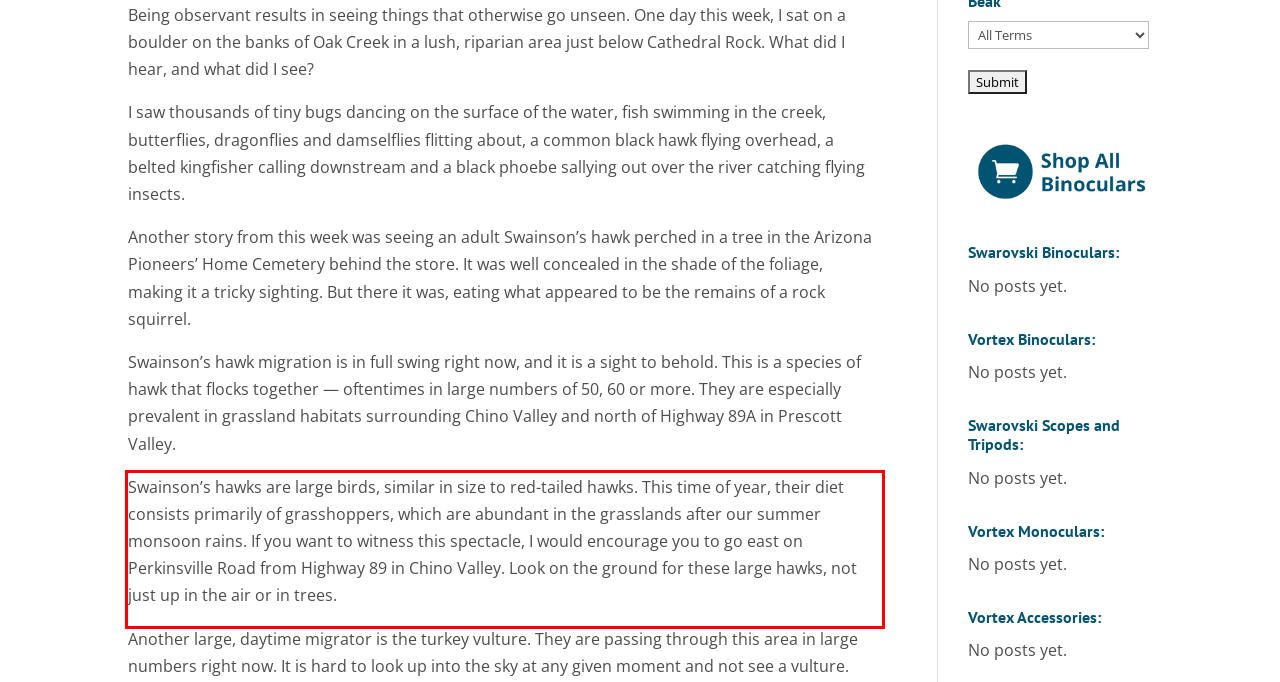You have a webpage screenshot with a red rectangle surrounding a UI element. Extract the text content from within this red bounding box.

Swainson’s hawks are large birds, similar in size to red-tailed hawks. This time of year, their diet consists primarily of grasshoppers, which are abundant in the grasslands after our summer monsoon rains. If you want to witness this spectacle, I would encourage you to go east on Perkinsville Road from Highway 89 in Chino Valley. Look on the ground for these large hawks, not just up in the air or in trees.